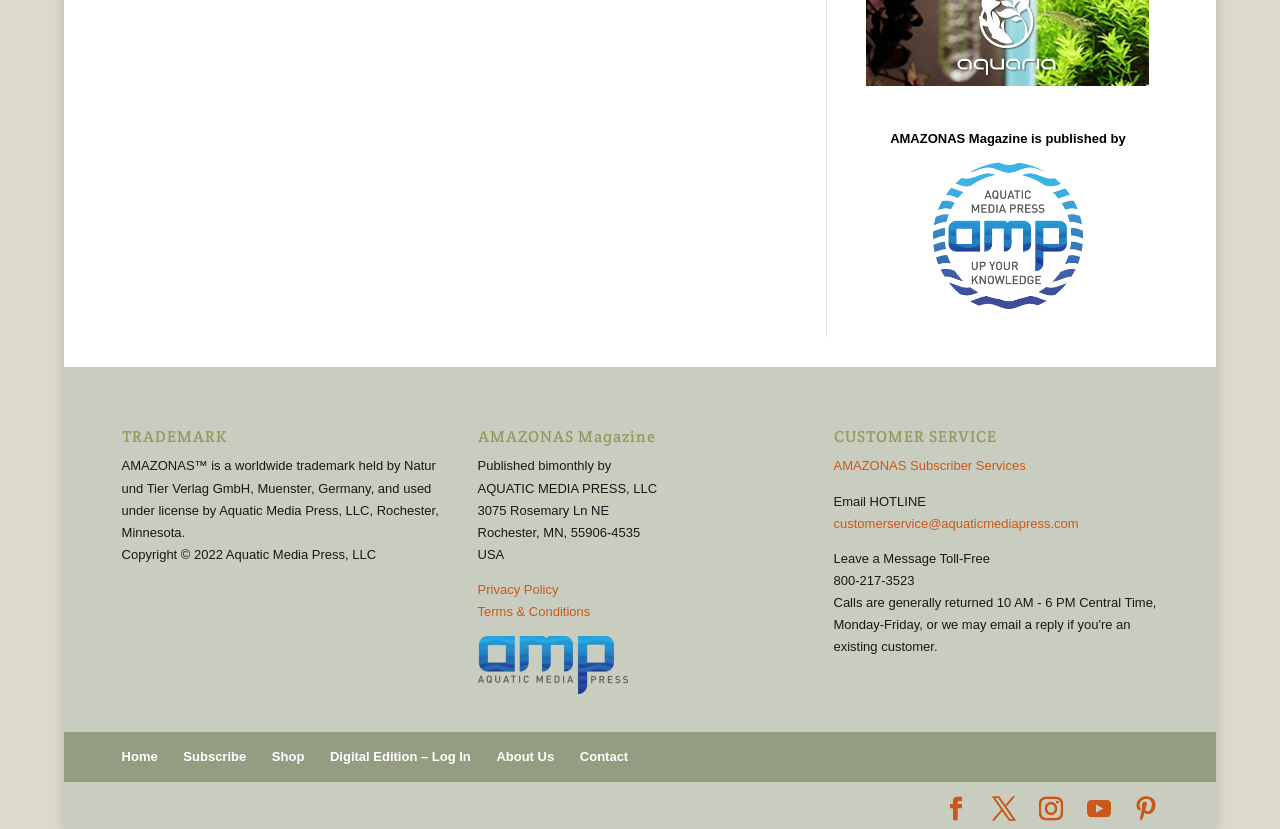Could you determine the bounding box coordinates of the clickable element to complete the instruction: "Read the latest post"? Provide the coordinates as four float numbers between 0 and 1, i.e., [left, top, right, bottom].

None